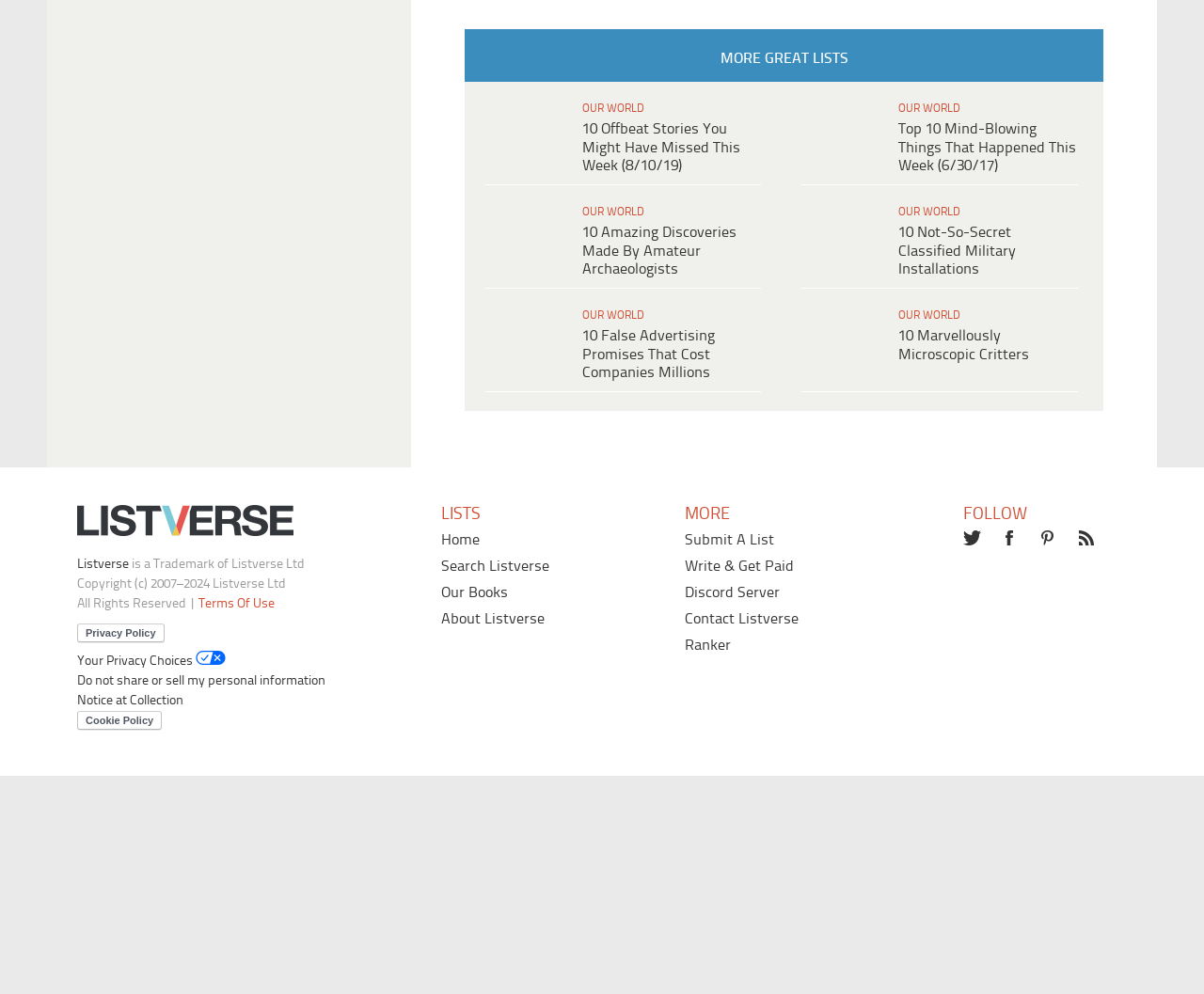Please provide the bounding box coordinates for the UI element as described: "Write & Get Paid". The coordinates must be four floats between 0 and 1, represented as [left, top, right, bottom].

[0.558, 0.474, 0.649, 0.49]